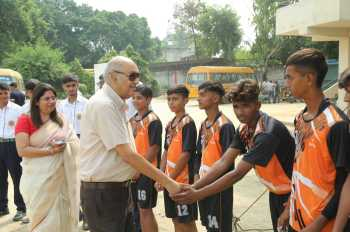Detail everything you observe in the image.

The image captures a warm and respectful moment at a sports event, where an older gentleman, likely a notable figure or official, warmly greets a group of young athletes. The gentleman, wearing sunglasses and a light-colored shirt, is seen shaking hands with the players, who are dressed in orange and black sports jerseys, highlighting their team spirit and readiness for competition. 

To the left, a woman in a traditional white sari observes the interaction, adding a touch of elegance to the scene. The background features school buses, indicating a school or community setting, with lush greenery in the area, creating a lively atmosphere. This moment encapsulates the enthusiasm and encouragement that is often seen at youth sporting events, symbolizing mentorship and support for aspiring athletes.